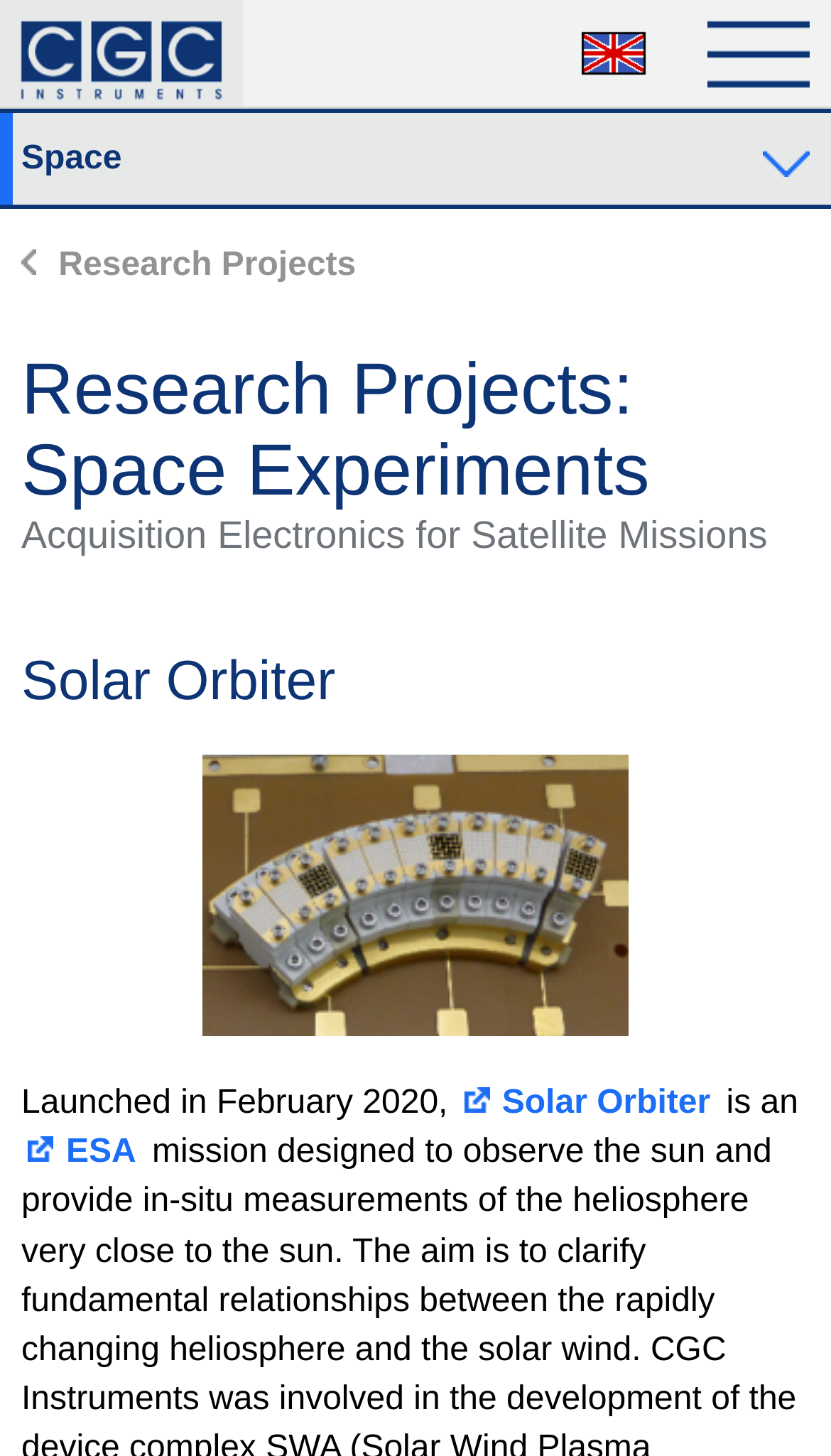Review the image closely and give a comprehensive answer to the question: What organization is associated with Solar Orbiter?

The organization associated with Solar Orbiter is mentioned in the link element 'ESA', which is located below the 'Solar Orbiter' heading and is part of the sentence 'is an ESA...'.